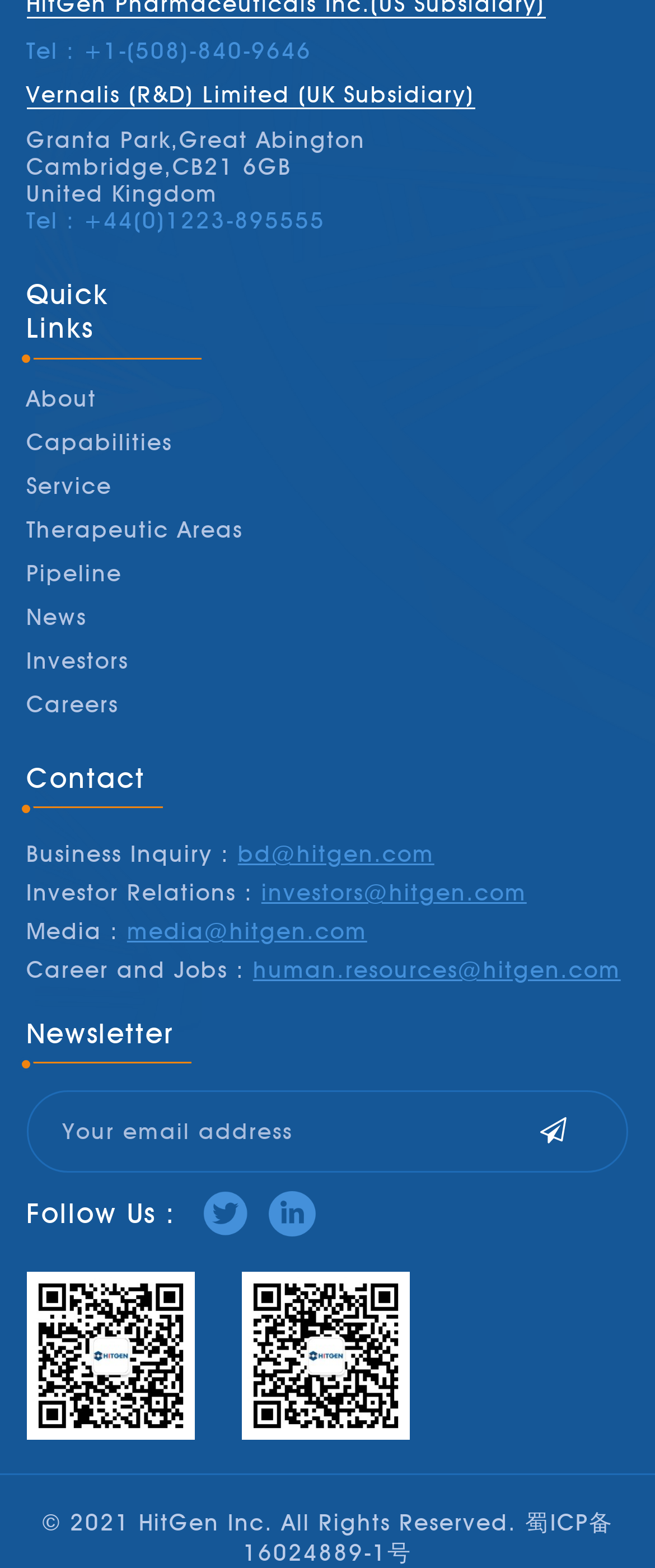What is the phone number of the UK subsidiary?
Provide a detailed answer to the question, using the image to inform your response.

I found the phone number of the UK subsidiary by looking at the contact information section, where it lists the phone number as +44(0)1223-895555.